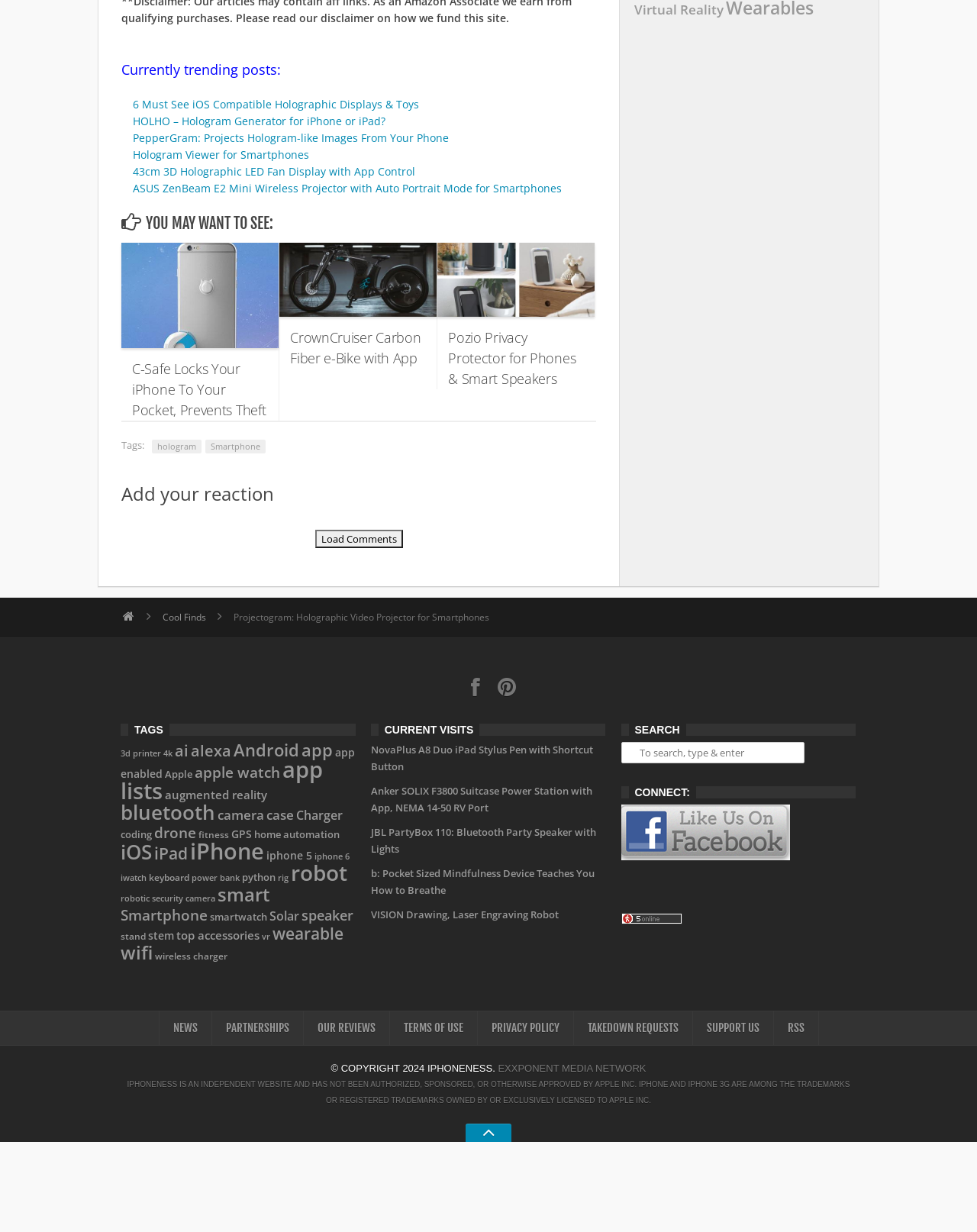Highlight the bounding box coordinates of the element you need to click to perform the following instruction: "Click on the 'C-Safe Locks Your iPhone To Your Pocket, Prevents Theft' link."

[0.124, 0.03, 0.285, 0.174]